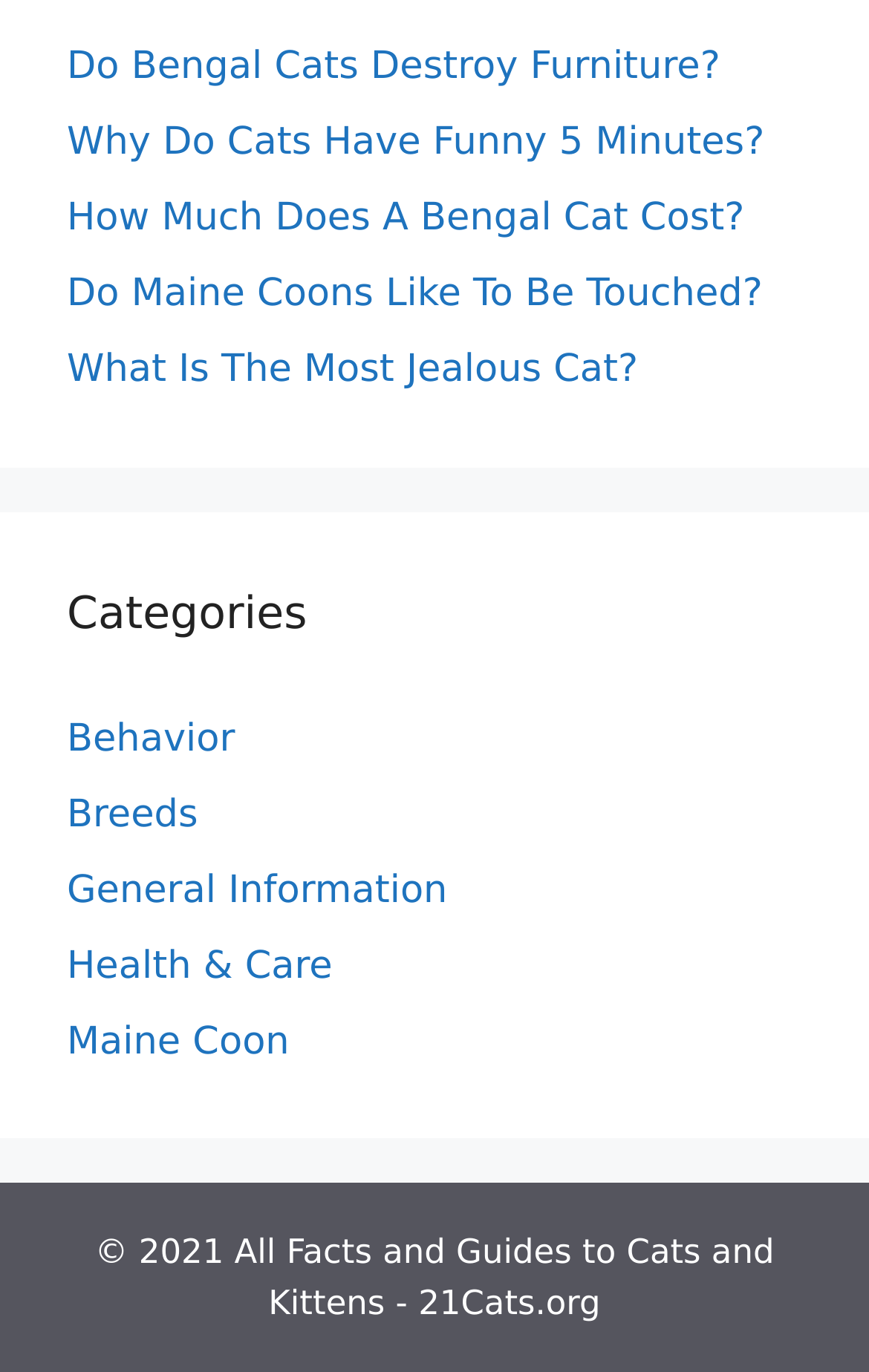Find the bounding box coordinates for the area that must be clicked to perform this action: "Read about 'Maine Coon' breed".

[0.077, 0.743, 0.333, 0.776]